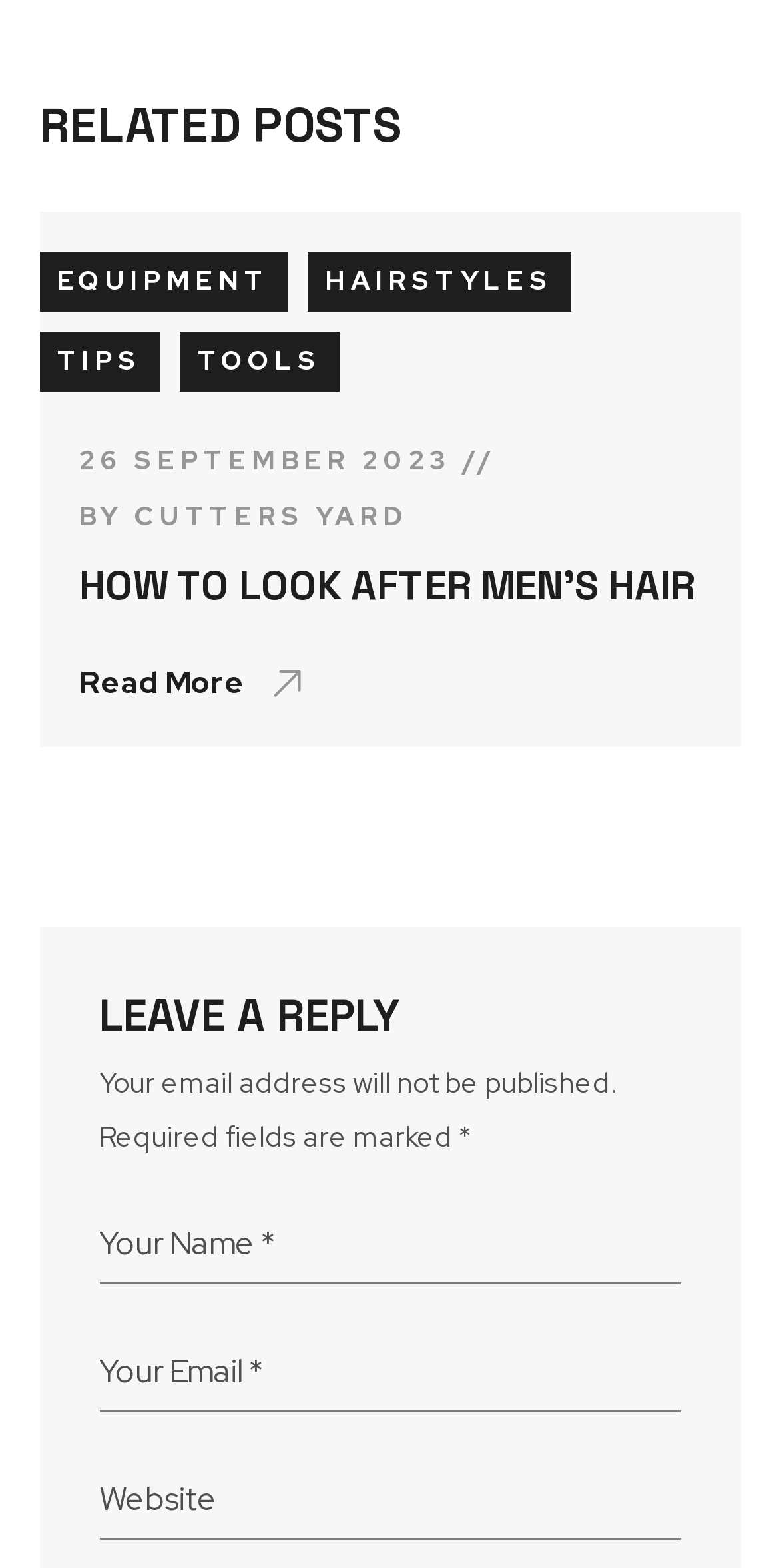Bounding box coordinates should be provided in the format (top-left x, top-left y, bottom-right x, bottom-right y) with all values between 0 and 1. Identify the bounding box for this UI element: Read More

[0.101, 0.422, 0.399, 0.451]